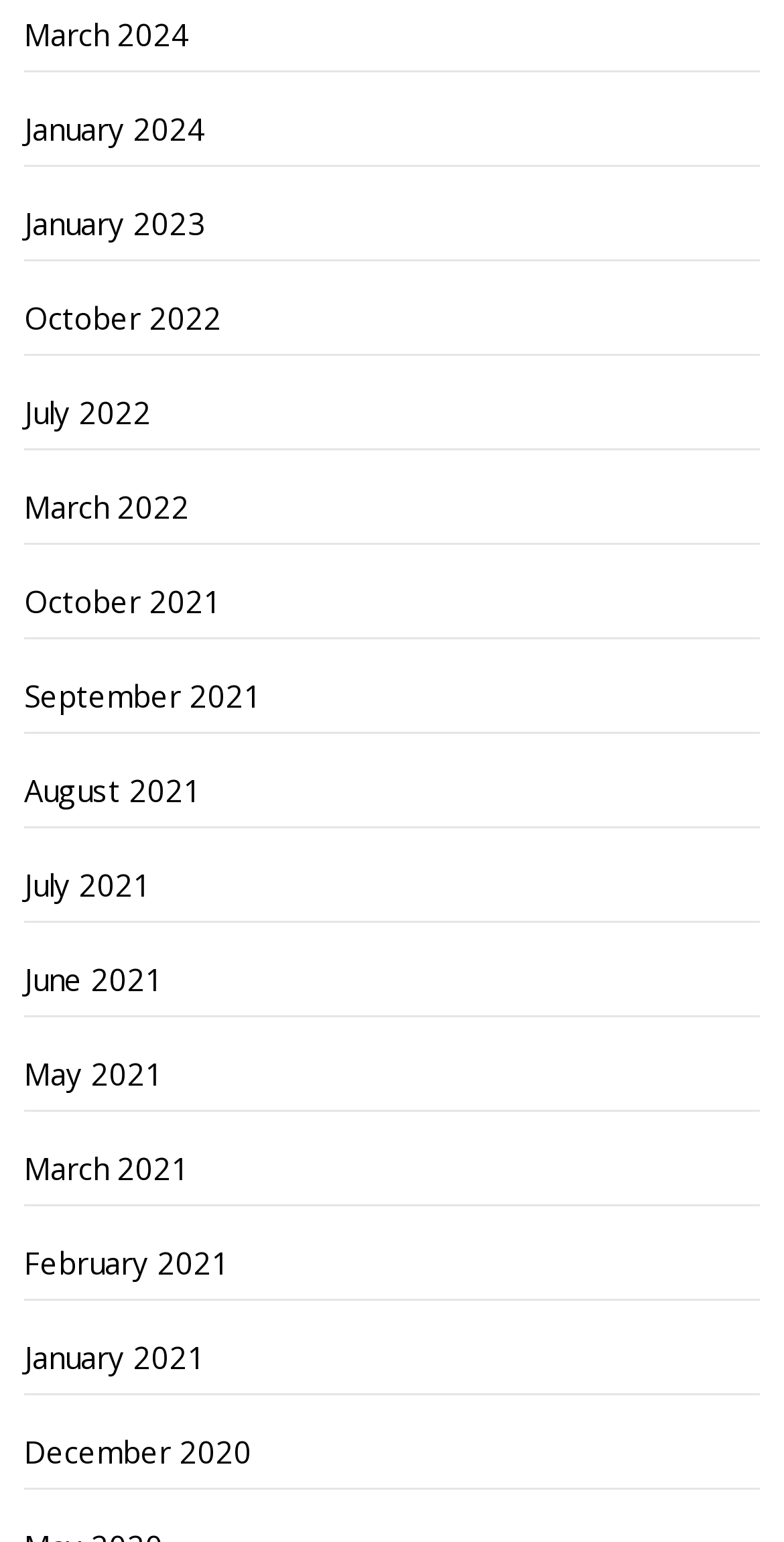What is the most recent month listed?
Based on the image, give a one-word or short phrase answer.

January 2024